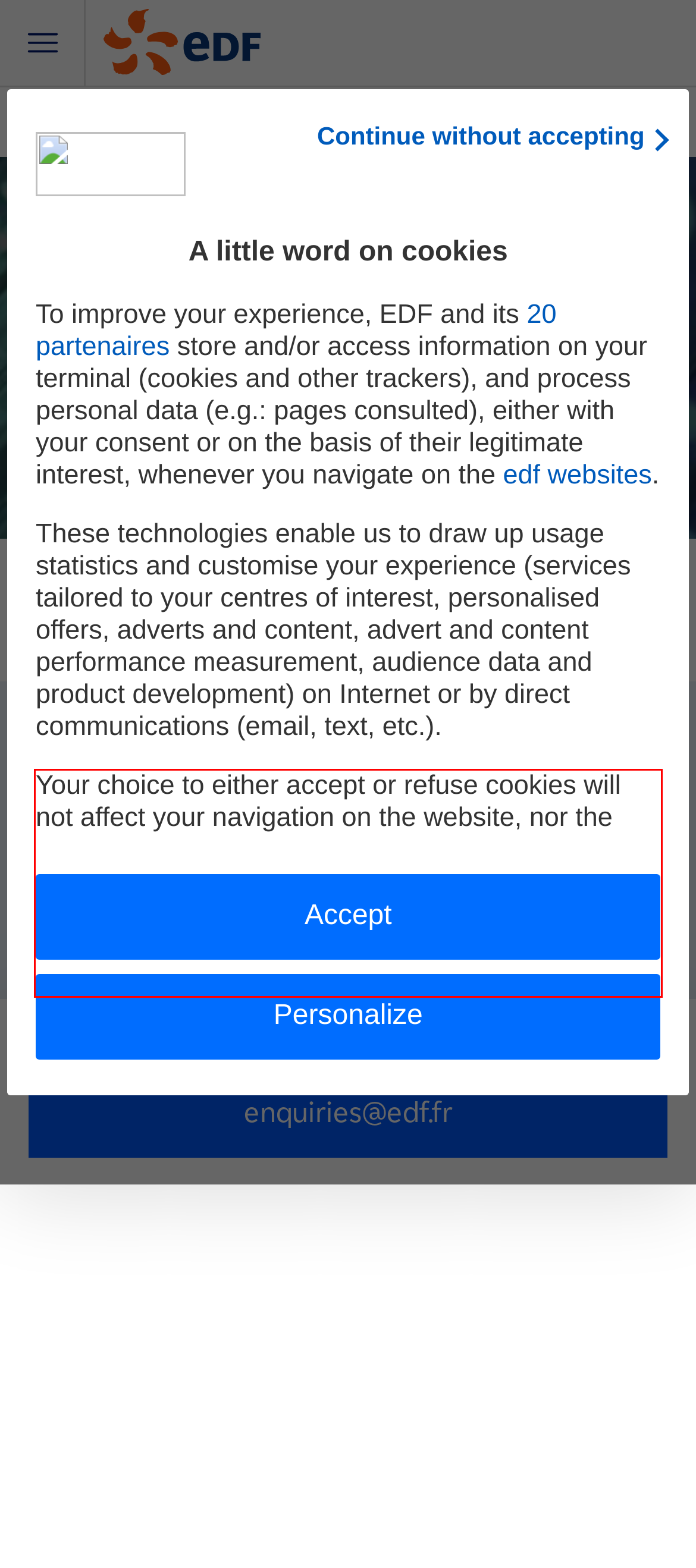Using the provided screenshot, read and generate the text content within the red-bordered area.

Your choice to either accept or refuse cookies will not affect your navigation on the website, nor the number of adverts that will be displayed to you on other websites. However, if you refuse the storage of cookies, the partners with which EDF works will not be able to display customised EDF adverts according to your profile.